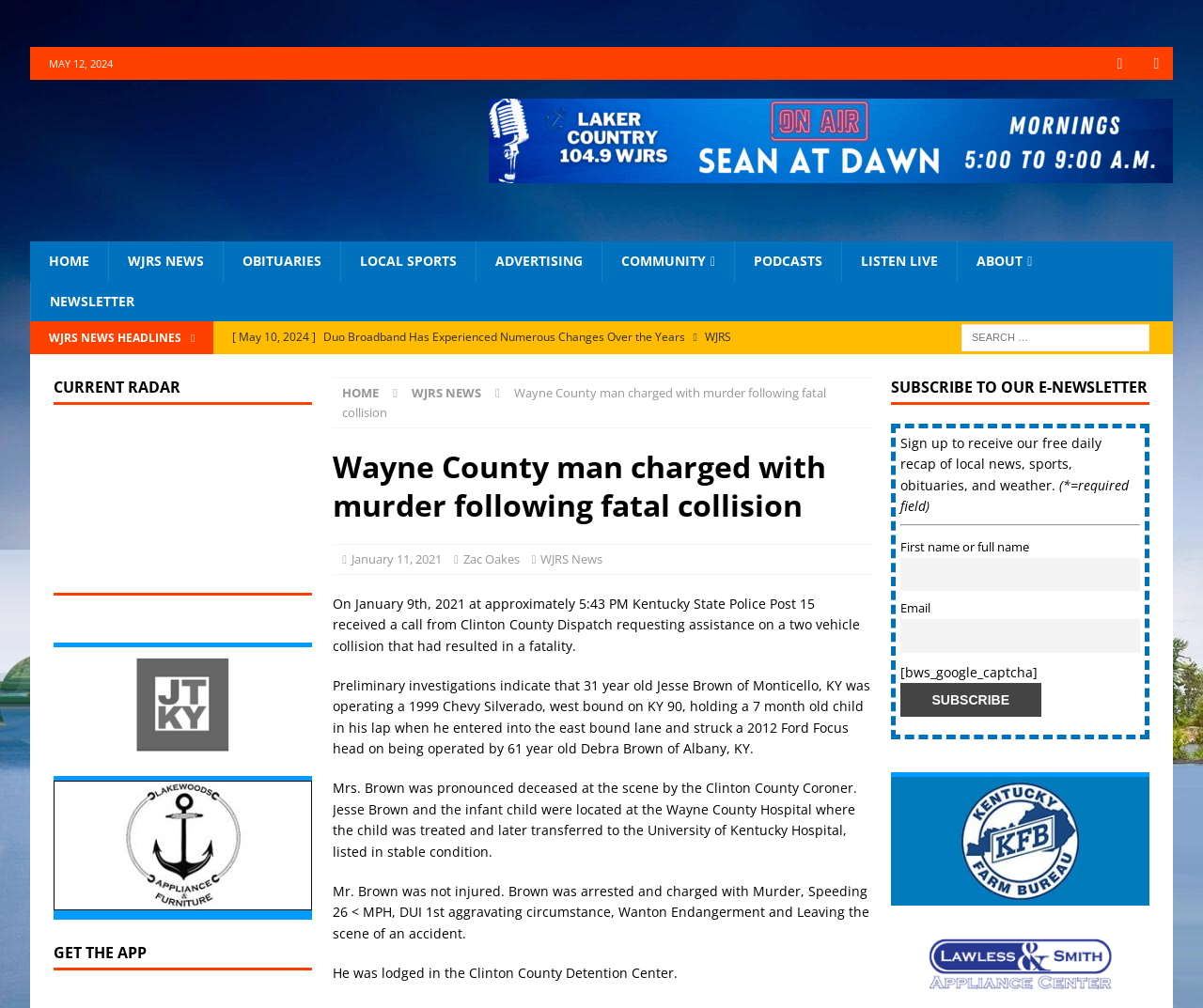Determine the bounding box coordinates for the area that should be clicked to carry out the following instruction: "Search for news".

[0.799, 0.322, 0.955, 0.349]